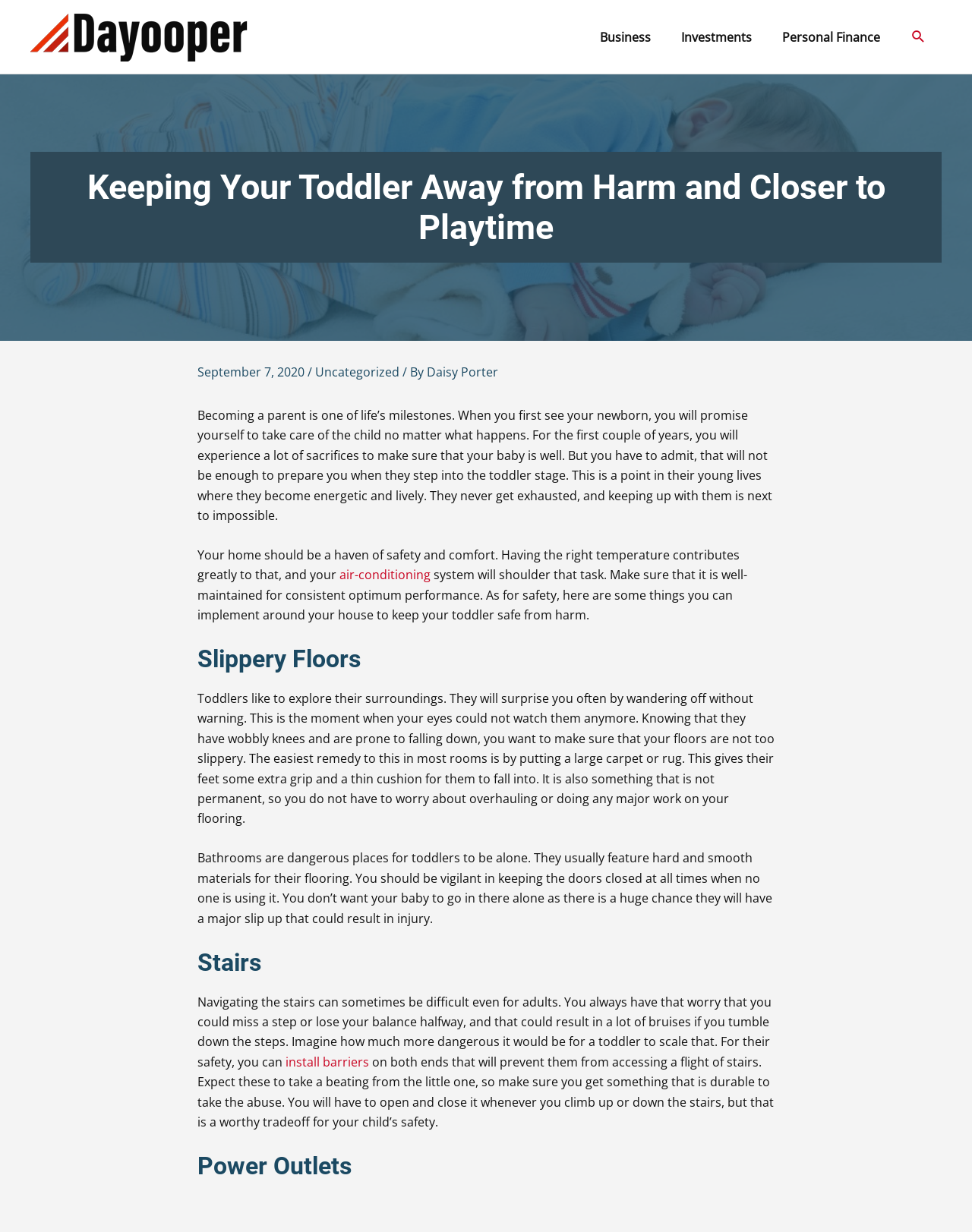Why should bathroom doors be kept closed?
Provide a detailed and extensive answer to the question.

The webpage suggests that bathroom doors should be kept closed at all times when no one is using the bathroom to prevent toddlers from entering alone and potentially having a major slip or fall, which could result in injury.